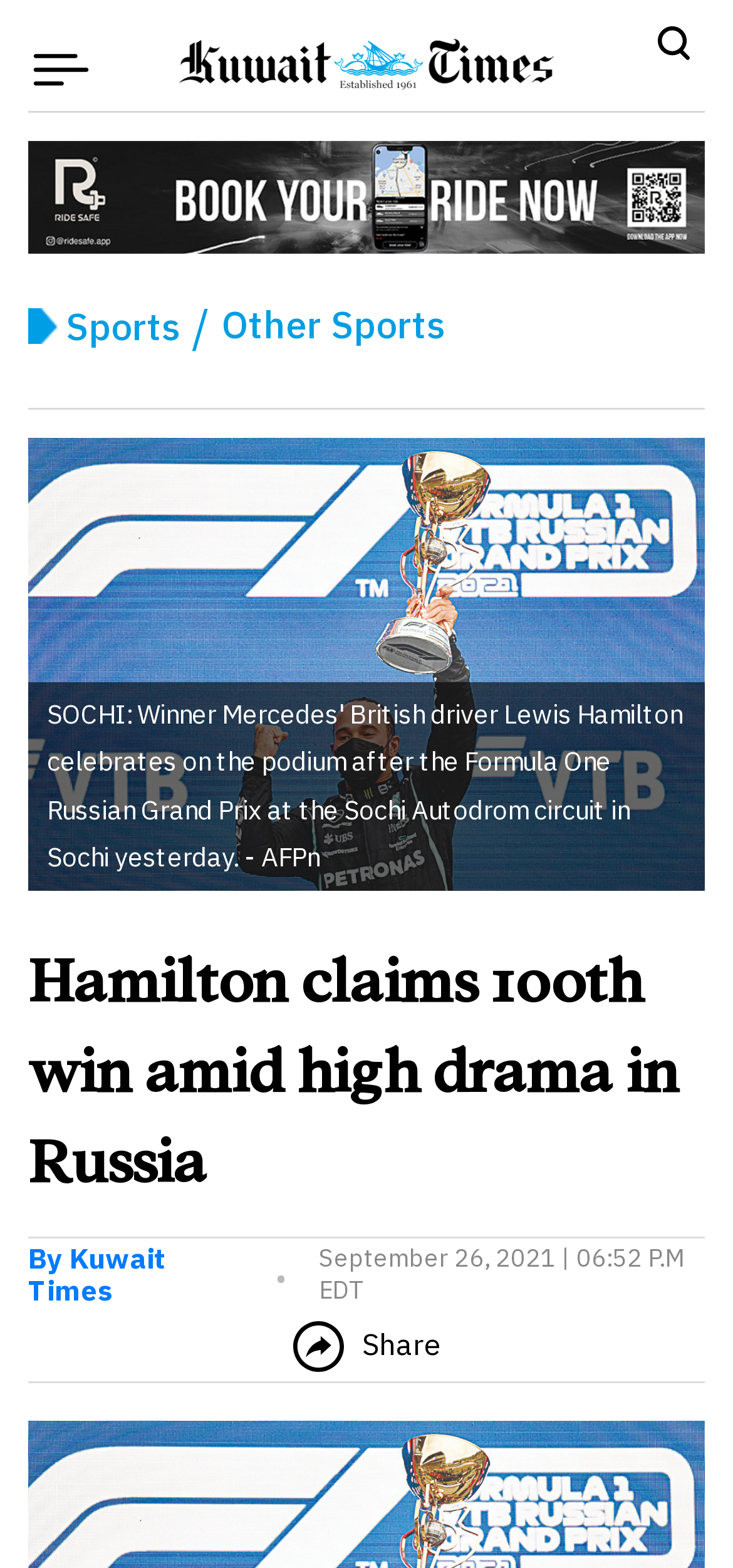Please answer the following question using a single word or phrase: 
What is the date of the article?

September 26, 2021